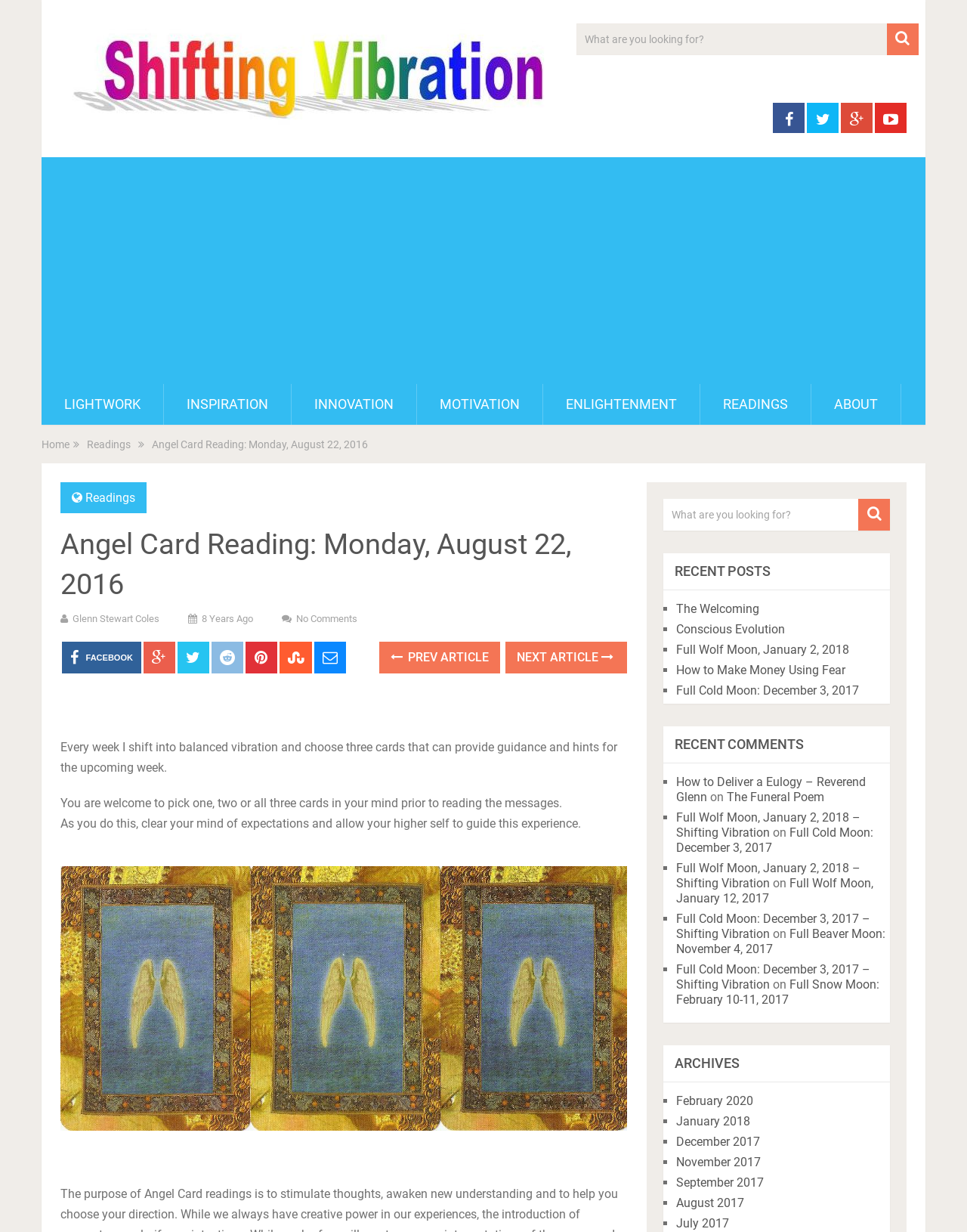Determine the bounding box coordinates for the clickable element required to fulfill the instruction: "Browse sofas". Provide the coordinates as four float numbers between 0 and 1, i.e., [left, top, right, bottom].

None